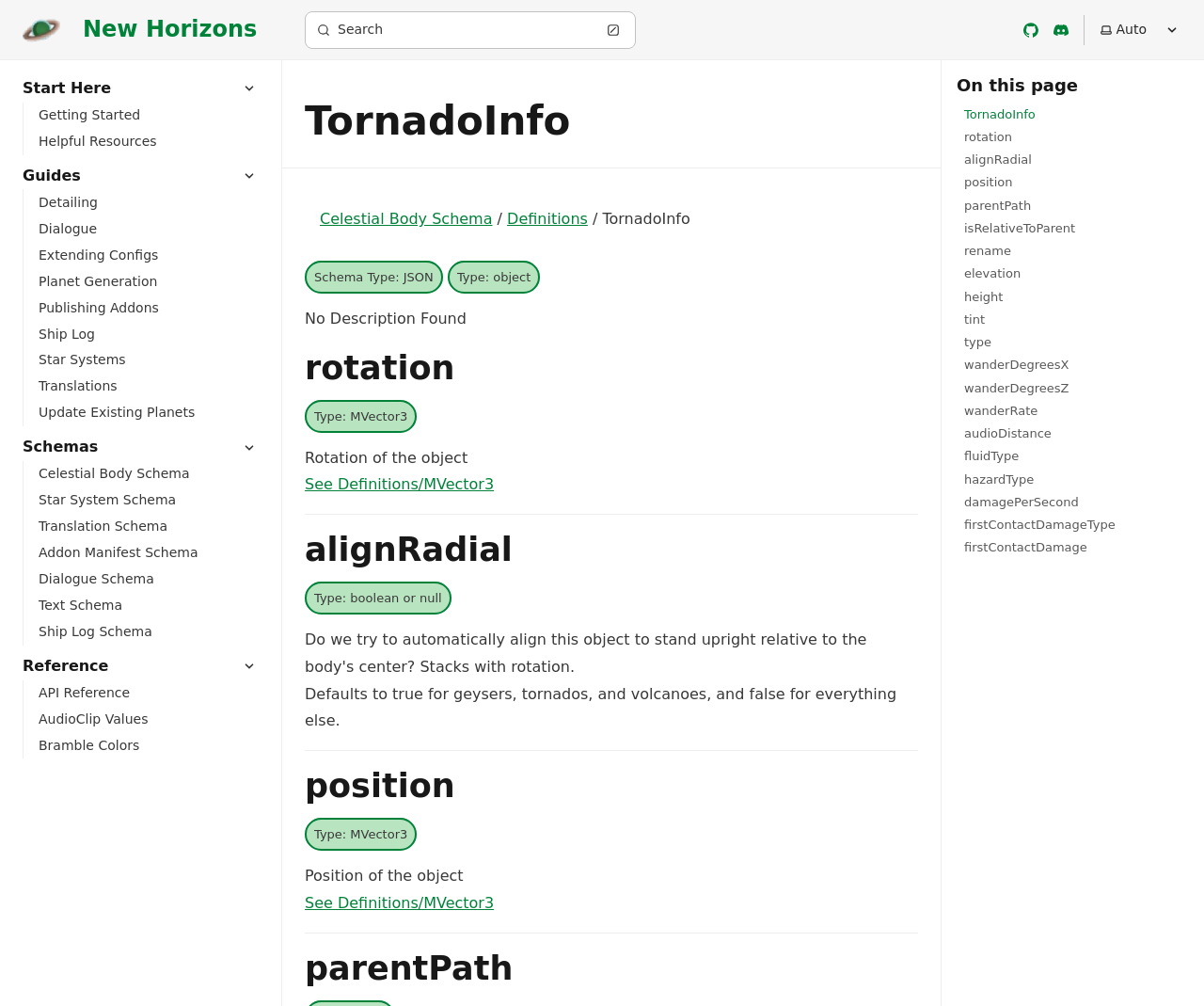Please determine the bounding box coordinates, formatted as (top-left x, top-left y, bottom-right x, bottom-right y), with all values as floating point numbers between 0 and 1. Identify the bounding box of the region described as: Star Systems

[0.026, 0.345, 0.221, 0.372]